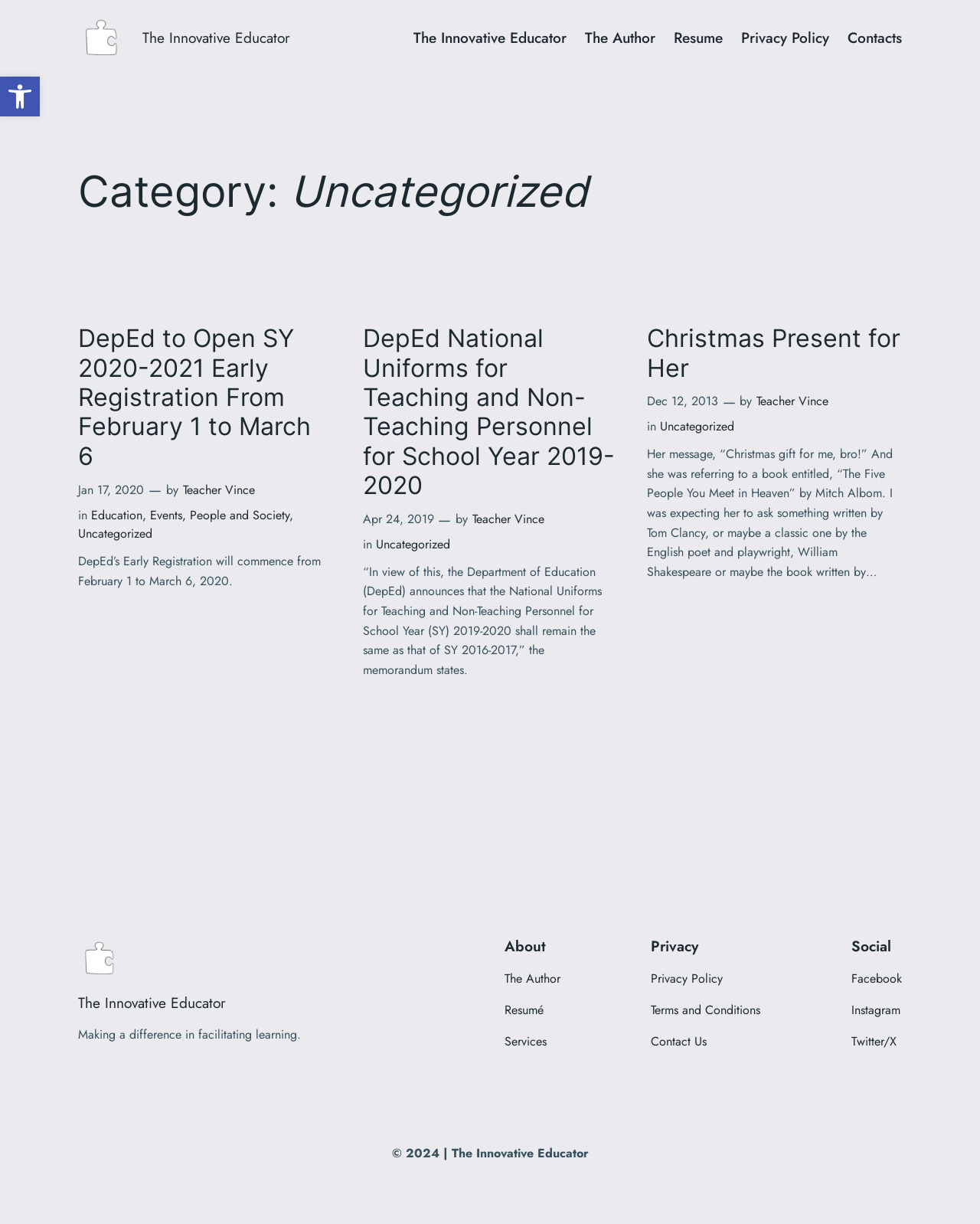Determine the bounding box coordinates for the region that must be clicked to execute the following instruction: "Read the post about DepEd to Open SY 2020-2021 Early Registration".

[0.08, 0.265, 0.34, 0.385]